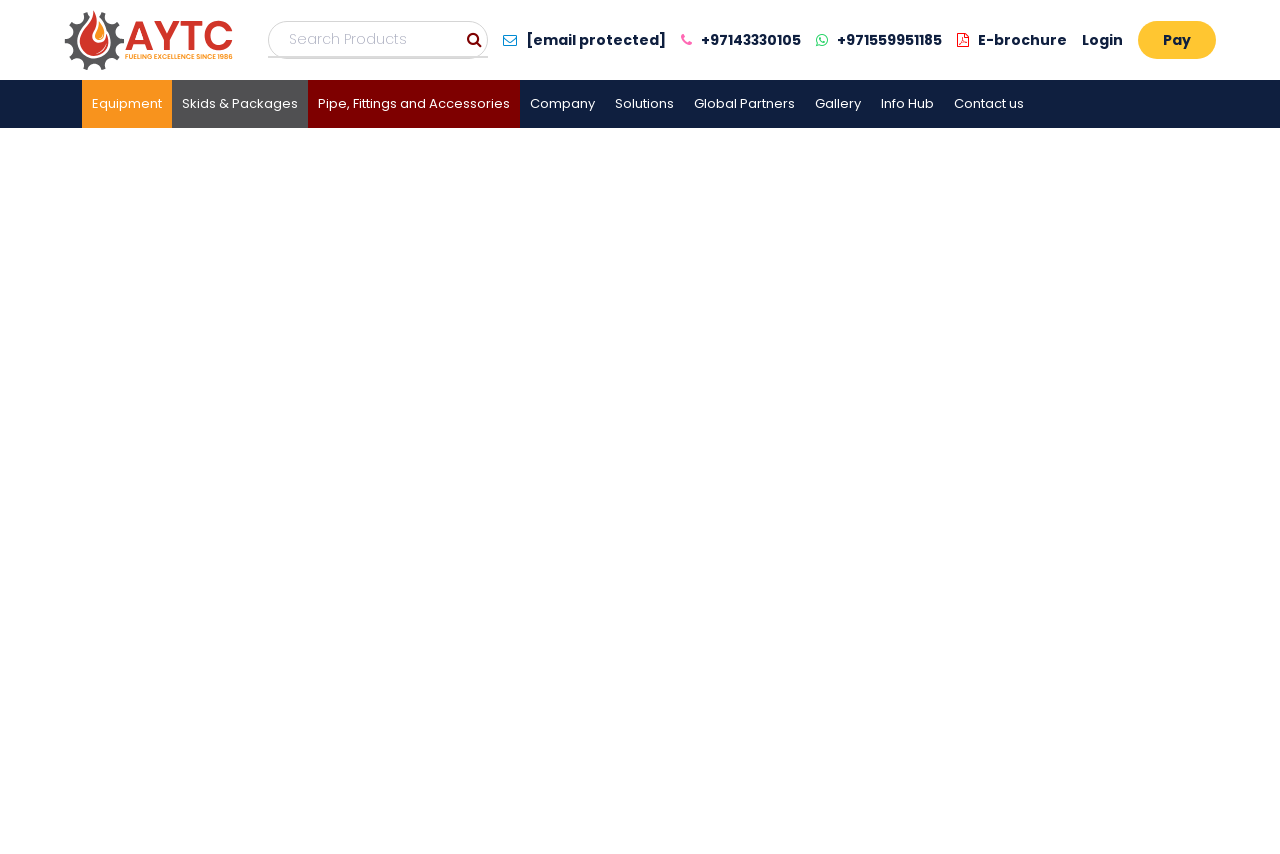Explain the features and main sections of the webpage comprehensively.

The webpage is about the KD7 Series Dispensers by Ali Yaqoob Trading Co. L.L.C. At the top, there is a header section with the company's logo and a search box. Below the header, there are several links to different sections of the website, including "Equipment", "Skids & Packages", and "Pipe, Fittings and Accessories".

The main content of the webpage is divided into three sections. The first section is about equipment, which includes various products such as fuel dispensers, pumps, flow meters, and compressors. Each product has a brief description and an accompanying image. There are 10 products listed in this section.

The second section is about skids and packages, which includes products such as compressor packages, pump/metering skids, and truck loading arms. Again, each product has a brief description and an accompanying image. There are 7 products listed in this section.

The third section is about pipe, fittings, and accessories, which includes products such as valves, gauges, hoses, and flanges. Each product has a brief description and an accompanying image. There are 9 products listed in this section.

At the bottom of each section, there is a "SEE ALL" link that allows users to view more products in that category. Overall, the webpage provides a comprehensive overview of the products offered by Ali Yaqoob Trading Co. L.L.C.